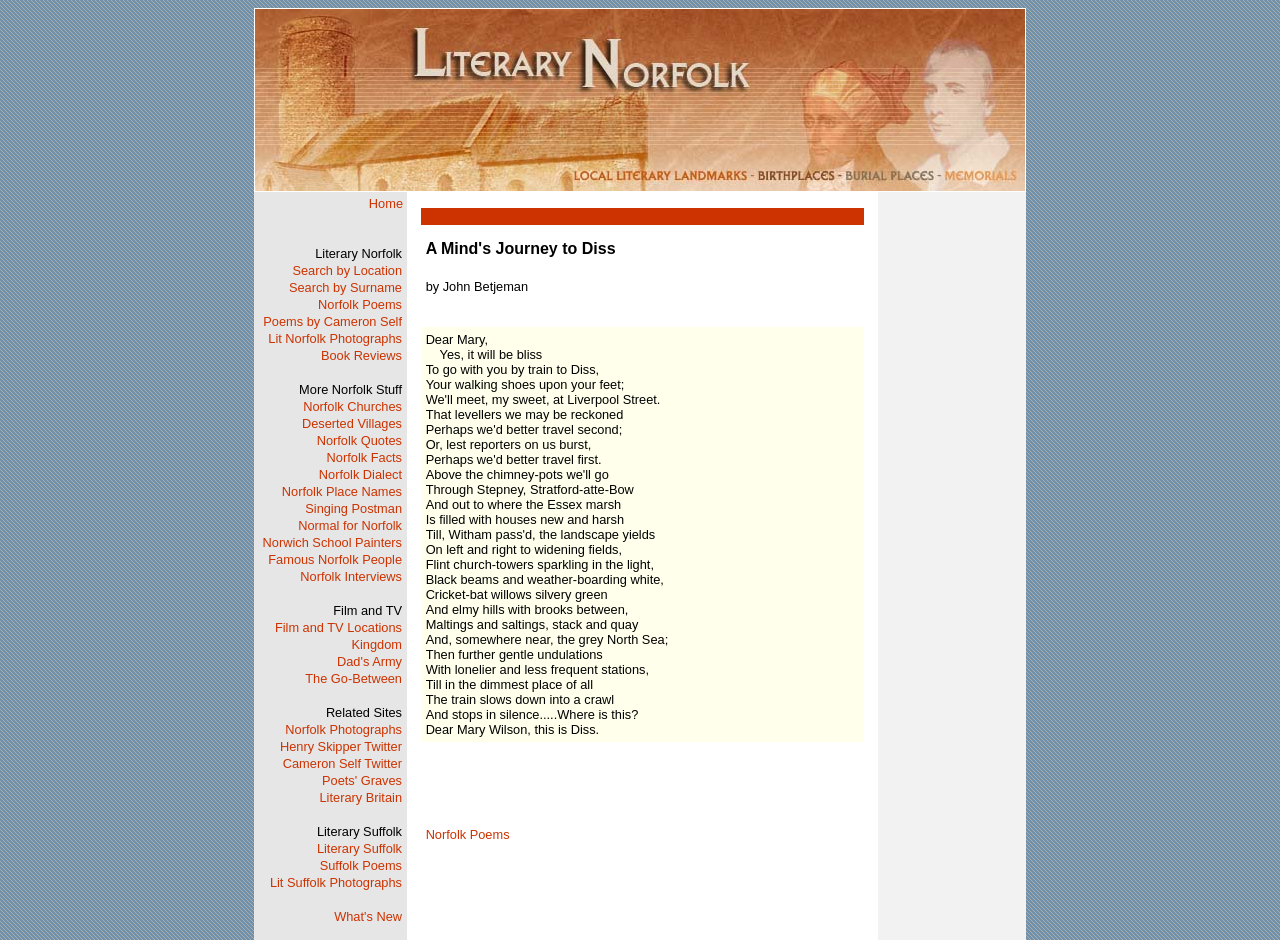Determine the bounding box of the UI element mentioned here: "Norfolk Poems". The coordinates must be in the format [left, top, right, bottom] with values ranging from 0 to 1.

[0.248, 0.316, 0.314, 0.332]